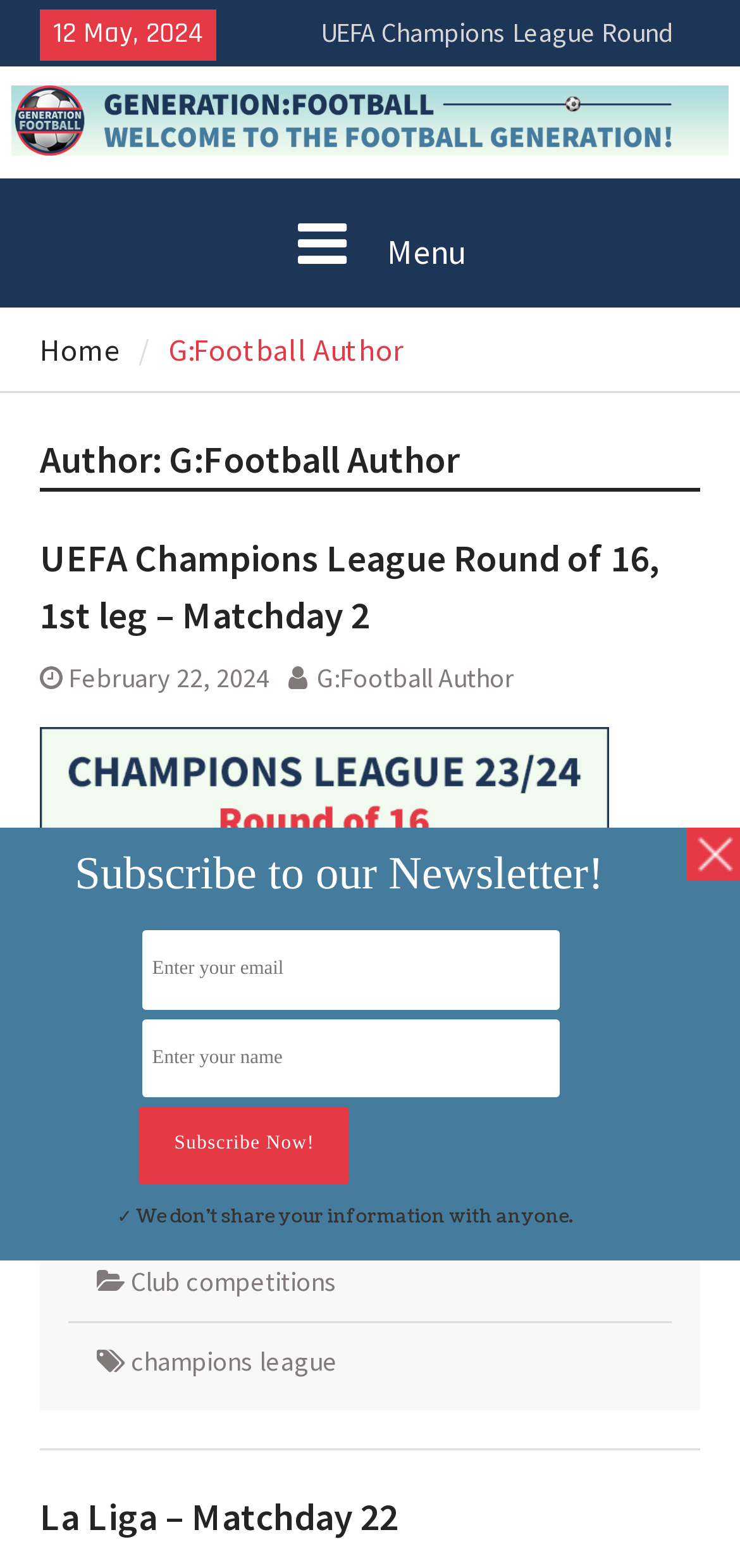Please determine the bounding box coordinates for the UI element described here. Use the format (top-left x, top-left y, bottom-right x, bottom-right y) with values bounded between 0 and 1: name="esfpx_name" placeholder="Enter your name"

[0.192, 0.65, 0.756, 0.7]